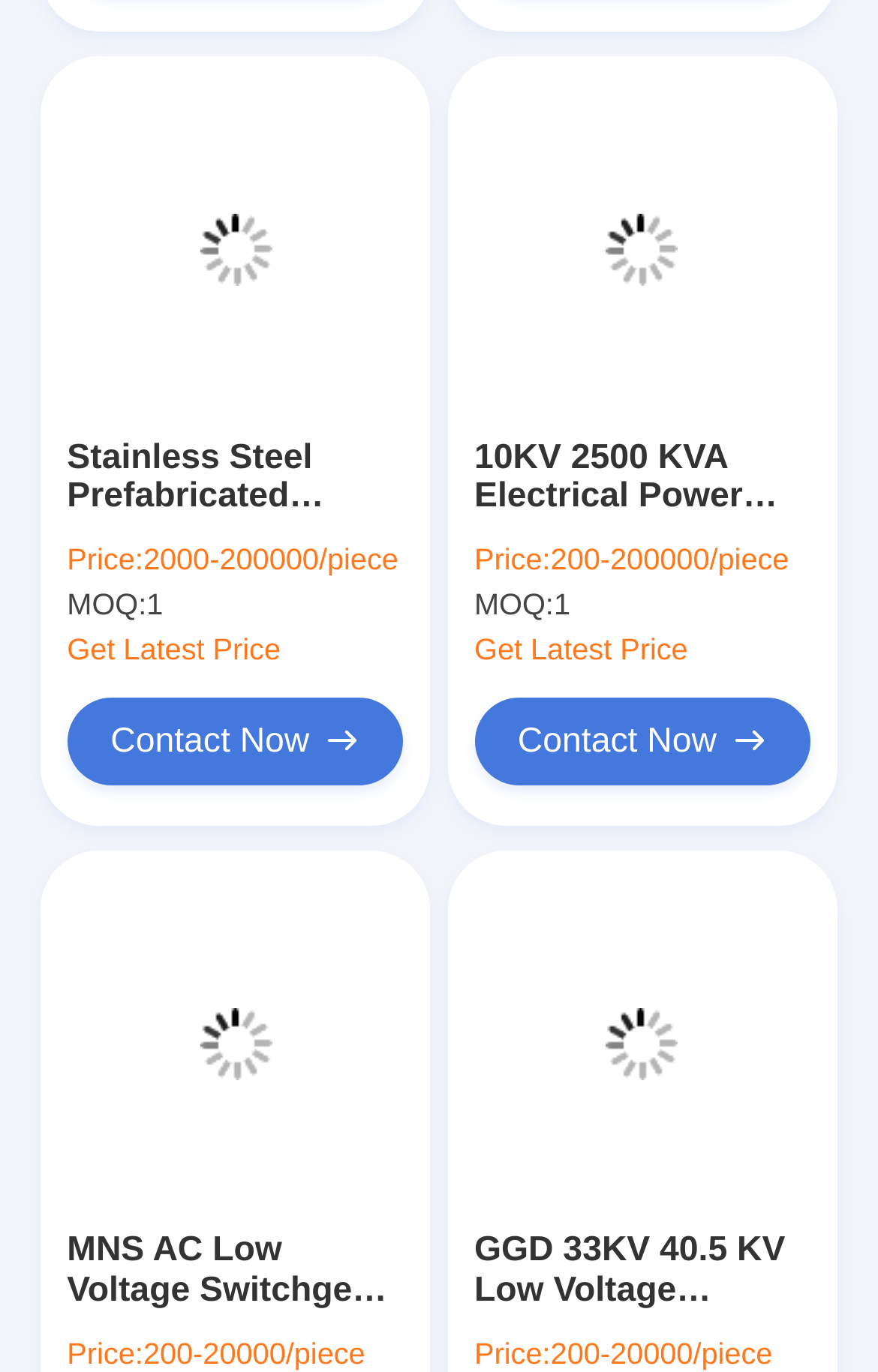Provide the bounding box coordinates of the HTML element this sentence describes: "Contact Us". The bounding box coordinates consist of four float numbers between 0 and 1, i.e., [left, top, right, bottom].

[0.075, 0.401, 0.925, 0.473]